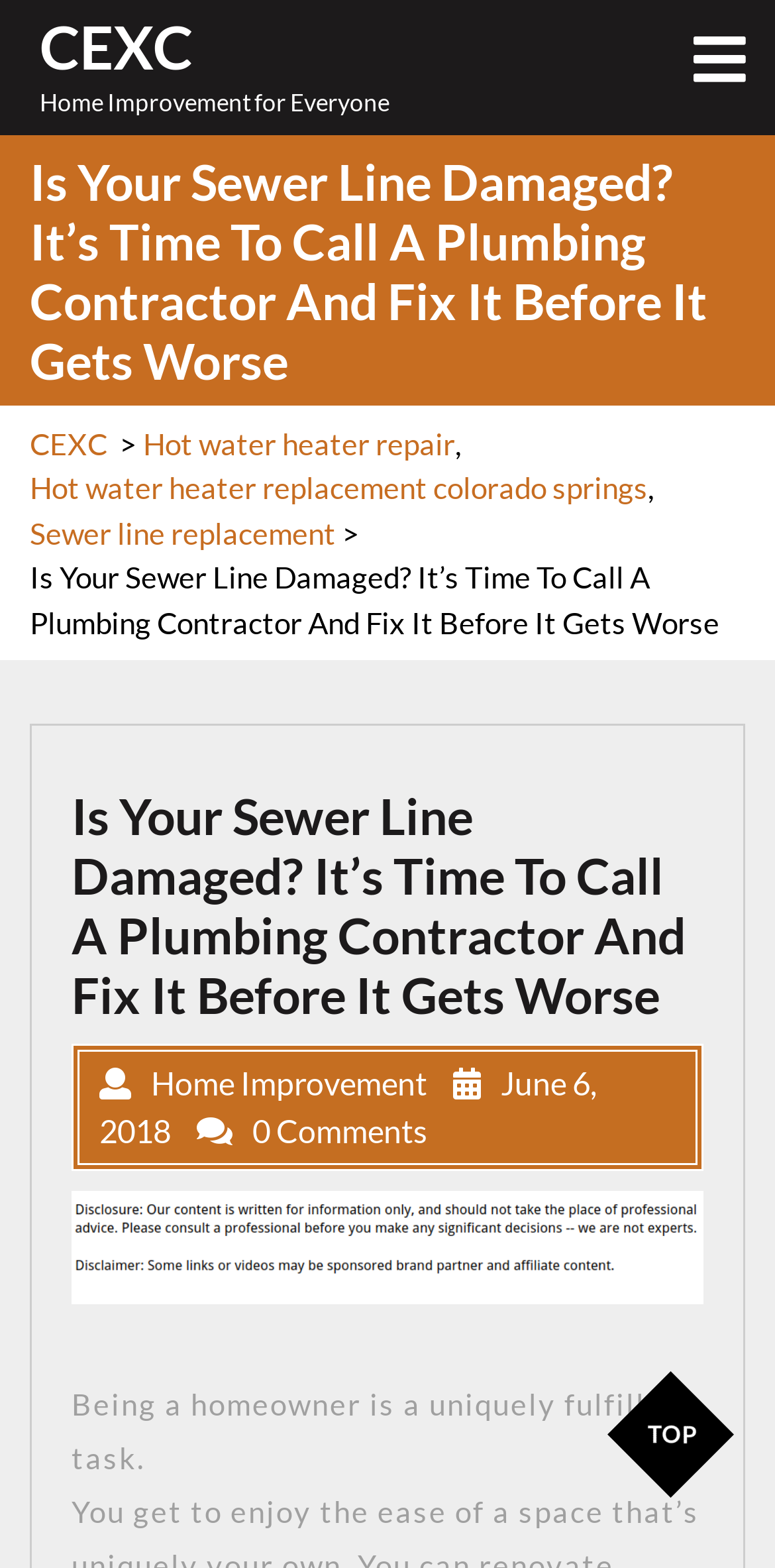When was the article published?
Using the image, answer in one word or phrase.

June 6, 2018